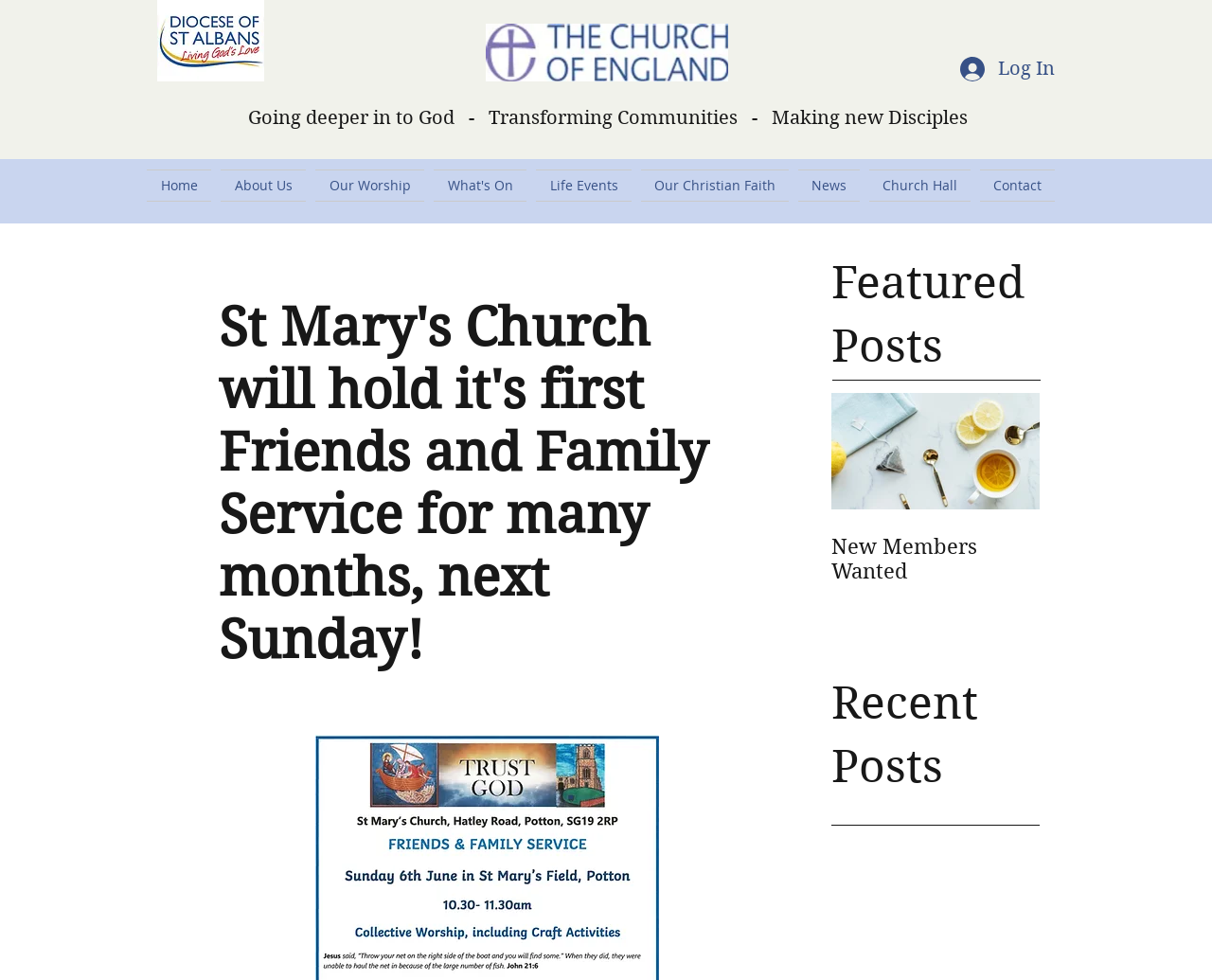Find the UI element described as: "News" and predict its bounding box coordinates. Ensure the coordinates are four float numbers between 0 and 1, [left, top, right, bottom].

[0.655, 0.173, 0.713, 0.206]